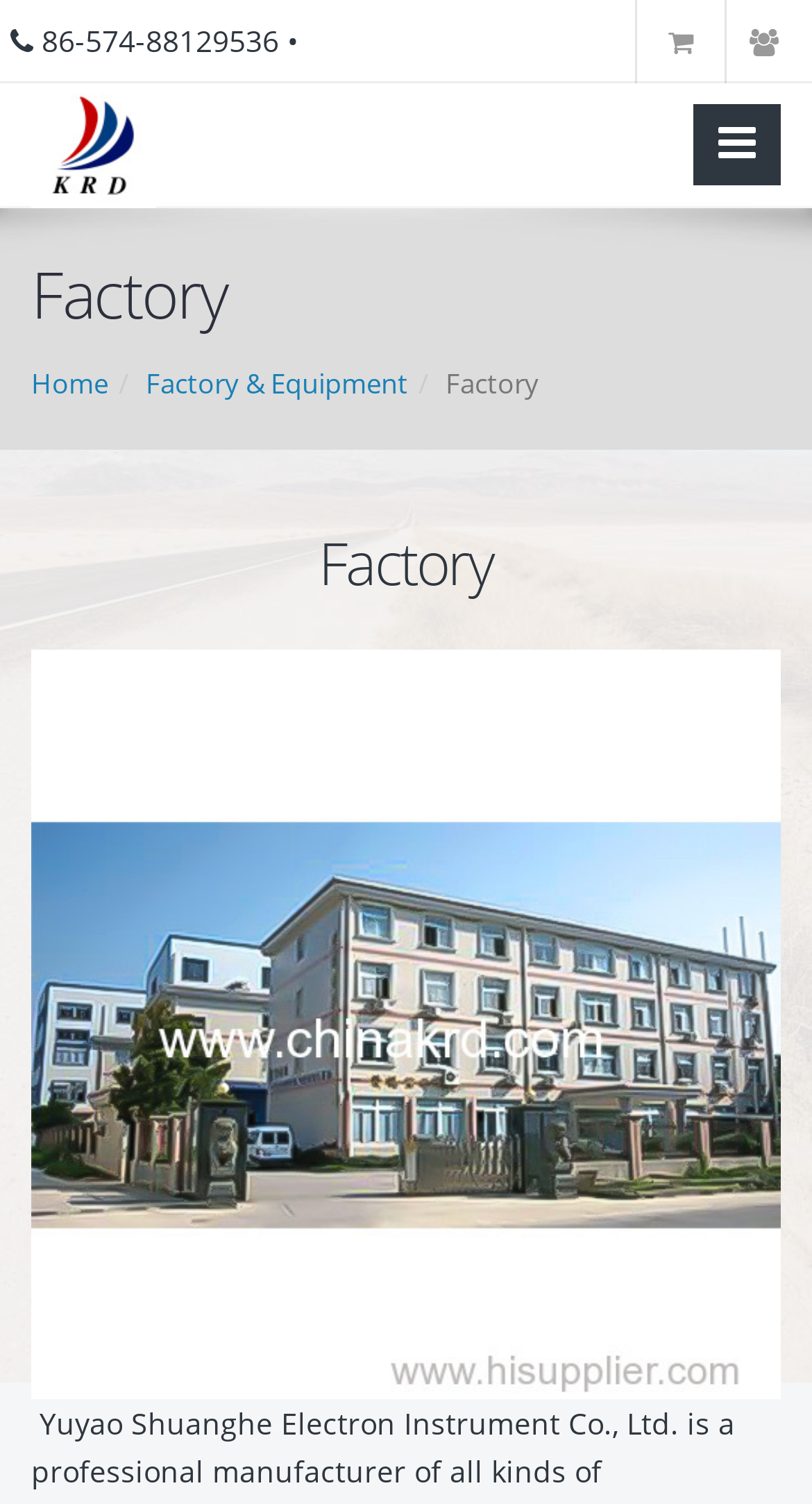Describe the entire webpage, focusing on both content and design.

The webpage is about a factory and its equipment, with a focus on digital thermometers. At the top left, there is a phone number "86-574-88129536" displayed prominently. To the right of the phone number, there are three icons: a search icon, a bell icon, and a cart icon. Below the phone number, there is a link to "China digital thermometers Manufacturer" accompanied by a small image. 

The main heading "Factory" is centered at the top of the page. Below the main heading, there is a navigation menu with two links: "Home" and "Factory & Equipment". 

Further down, there is a large header section that spans the width of the page, with the title "Factory" again. Below this header, there is a large image that takes up most of the page, likely showcasing the factory or its equipment. At the very bottom of the page, there is a small non-descriptive text element.